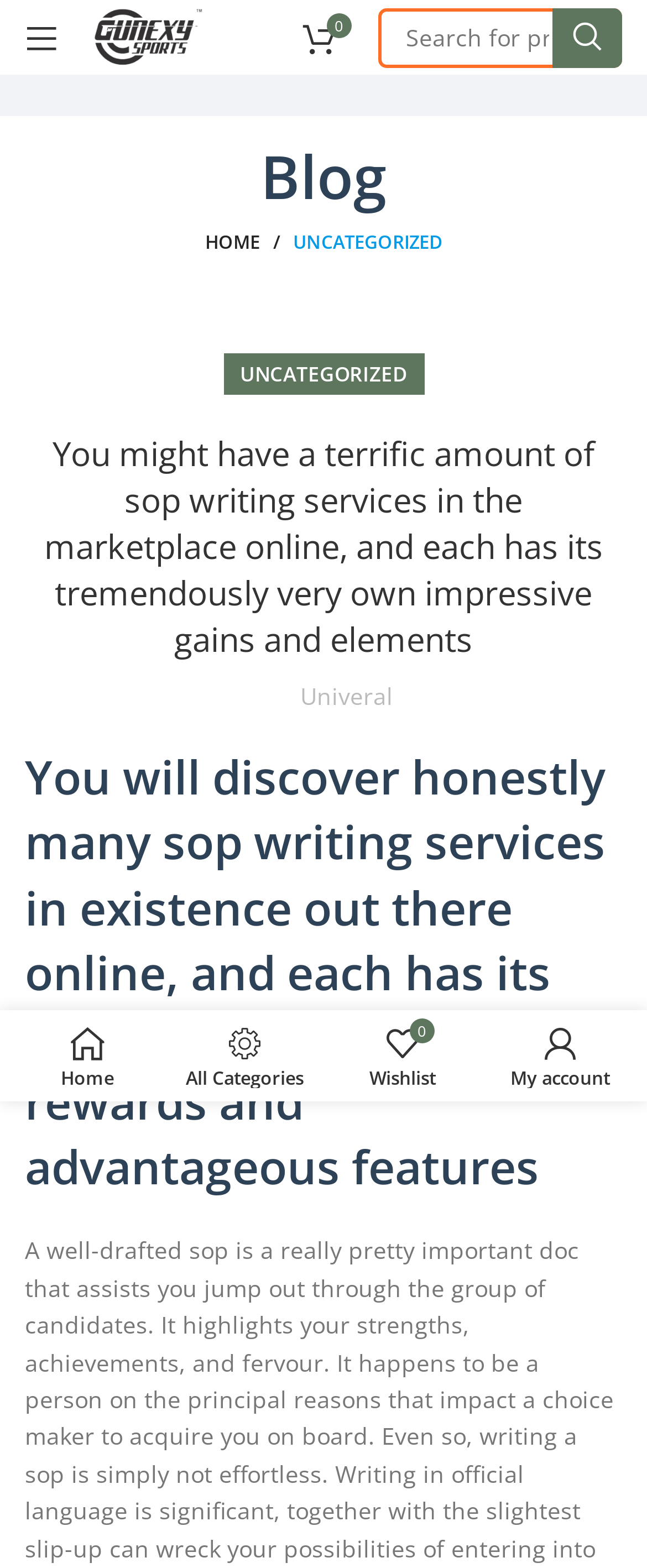Provide a short answer using a single word or phrase for the following question: 
How many icons are in the footer section?

4